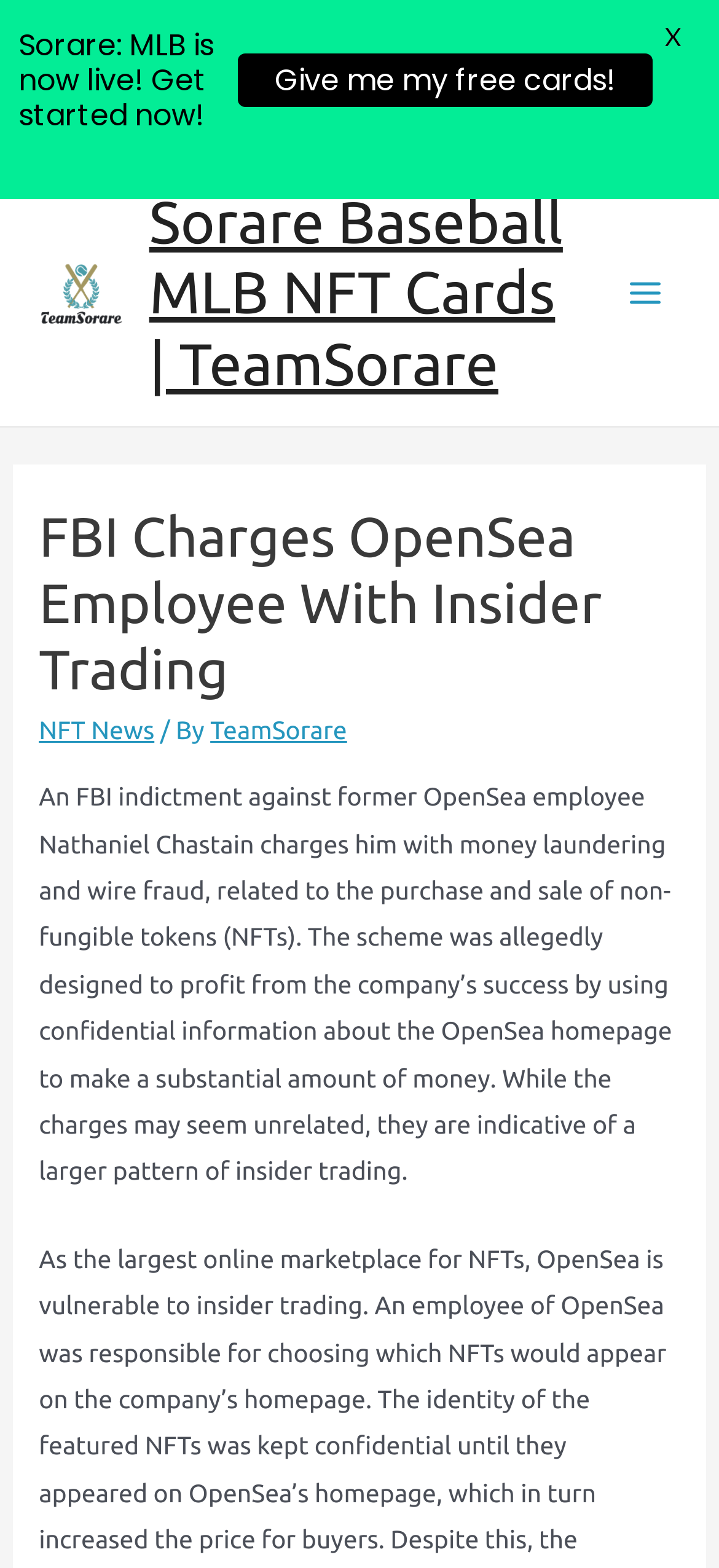Identify the bounding box for the UI element described as: "Main Menu". The coordinates should be four float numbers between 0 and 1, i.e., [left, top, right, bottom].

[0.845, 0.164, 0.949, 0.211]